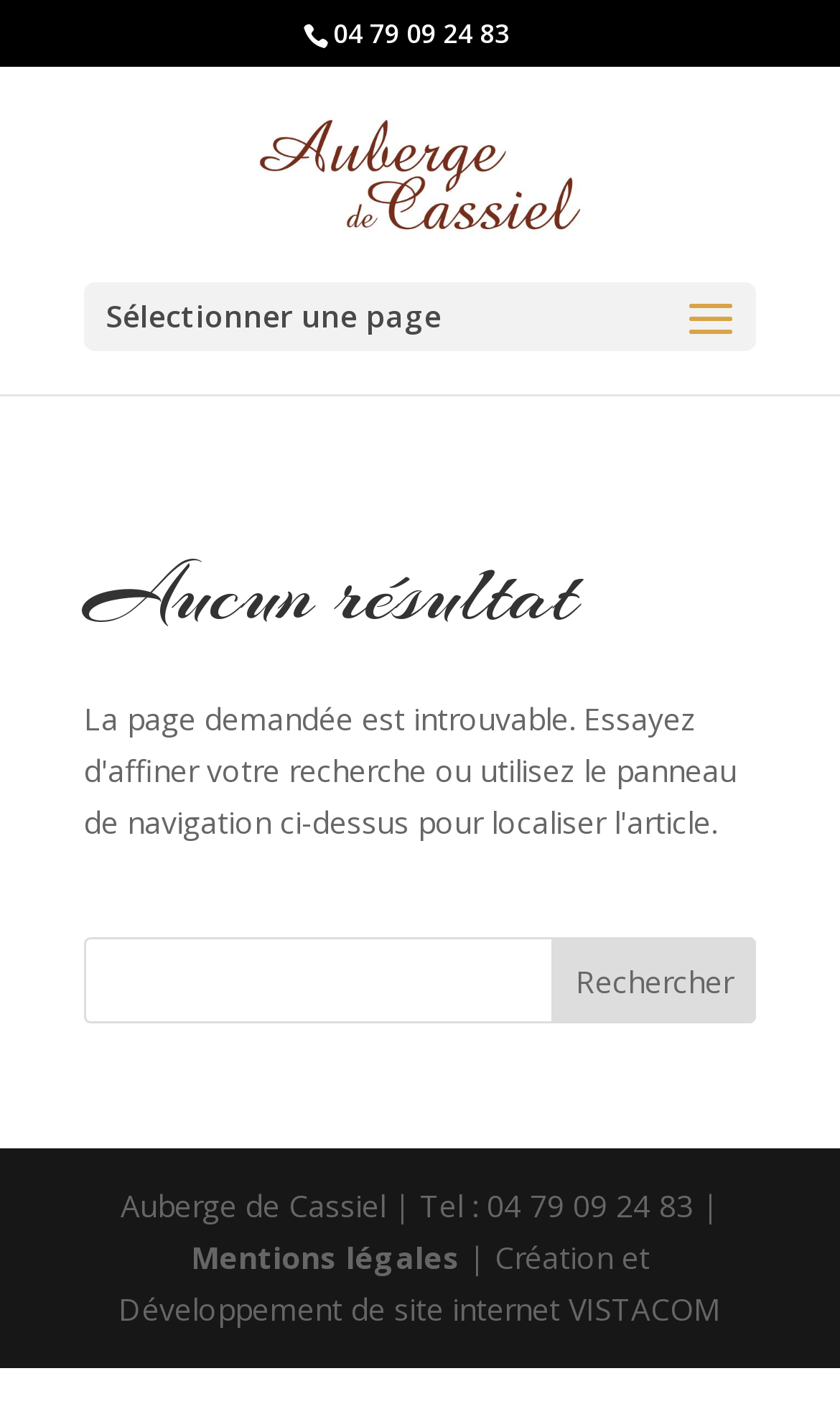What is the purpose of the search box?
Based on the visual information, provide a detailed and comprehensive answer.

I found the search box by looking at the search element located at [0.1, 0.657, 0.9, 0.718]. The search box has a button with the text 'Rechercher' which means 'Search' in French. The presence of the search box and the button suggests that the purpose is to search for a page.